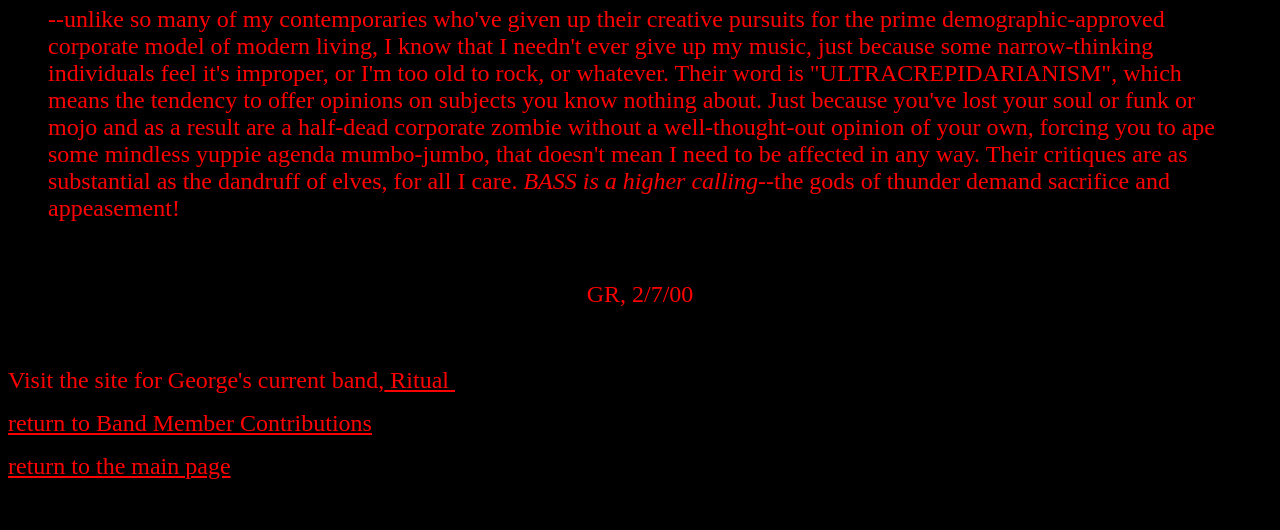From the details in the image, provide a thorough response to the question: What is the date mentioned on the webpage?

The date mentioned on the webpage is '2/7/00' which is likely to be a date related to the creation or publication of the webpage's content. It is mentioned in the format 'GR, 2/7/00' which suggests that 'GR' might be an abbreviation for a location or a person.